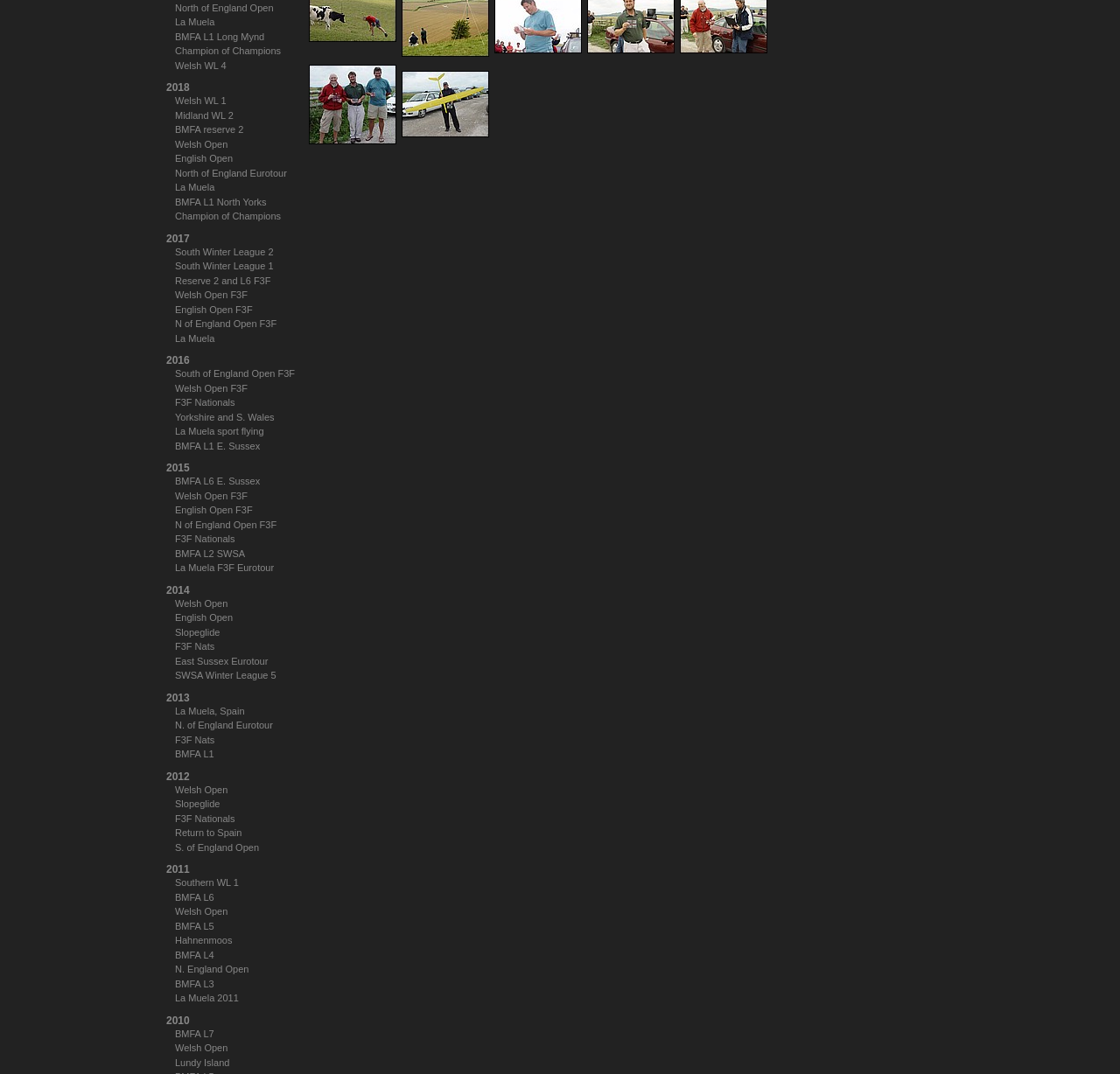Bounding box coordinates are specified in the format (top-left x, top-left y, bottom-right x, bottom-right y). All values are floating point numbers bounded between 0 and 1. Please provide the bounding box coordinate of the region this sentence describes: BMFA L1 E. Sussex

[0.156, 0.41, 0.232, 0.42]